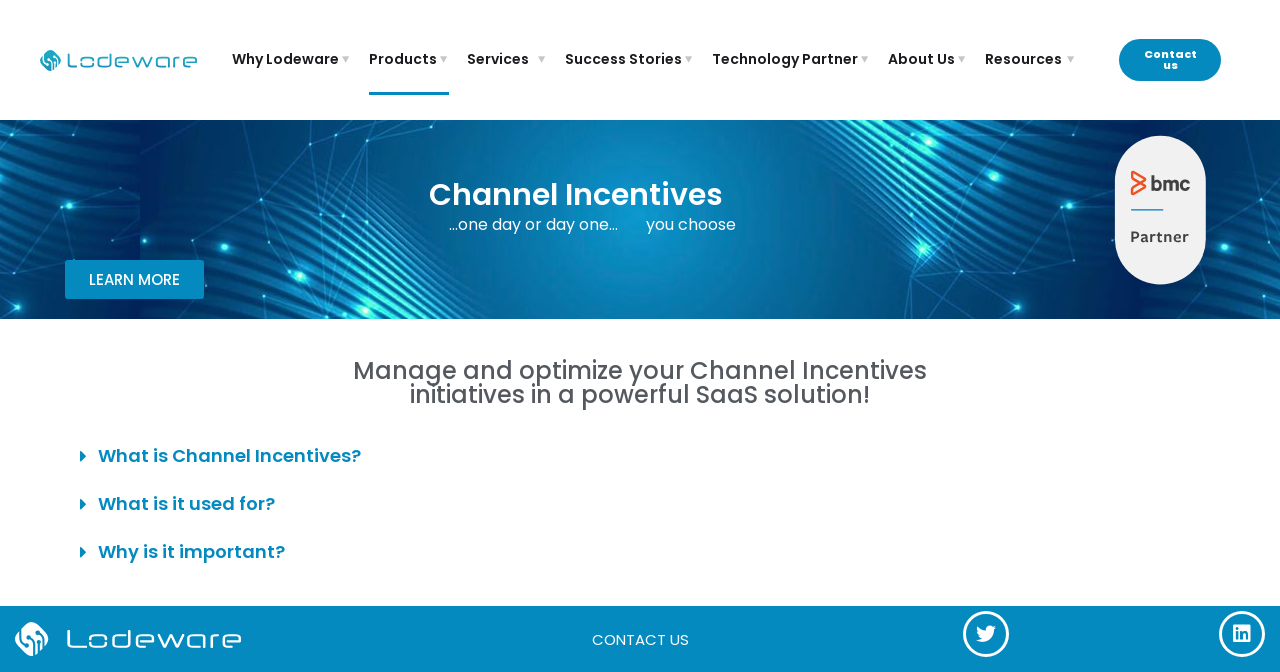What is the name of the company?
Using the visual information from the image, give a one-word or short-phrase answer.

Lodeware